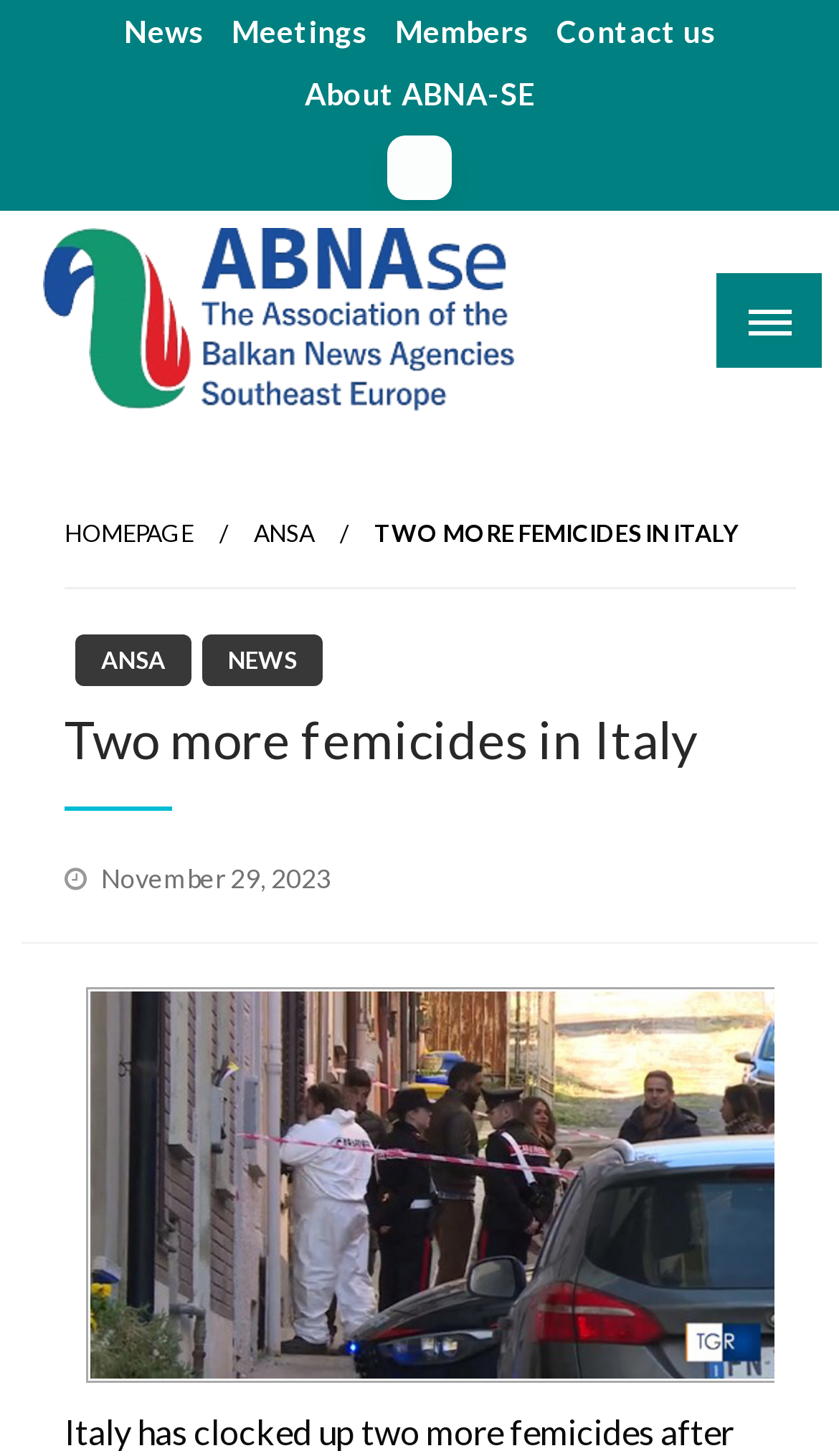Using the webpage screenshot and the element description About ABNA-SE, determine the bounding box coordinates. Specify the coordinates in the format (top-left x, top-left y, bottom-right x, bottom-right y) with values ranging from 0 to 1.

[0.35, 0.043, 0.65, 0.086]